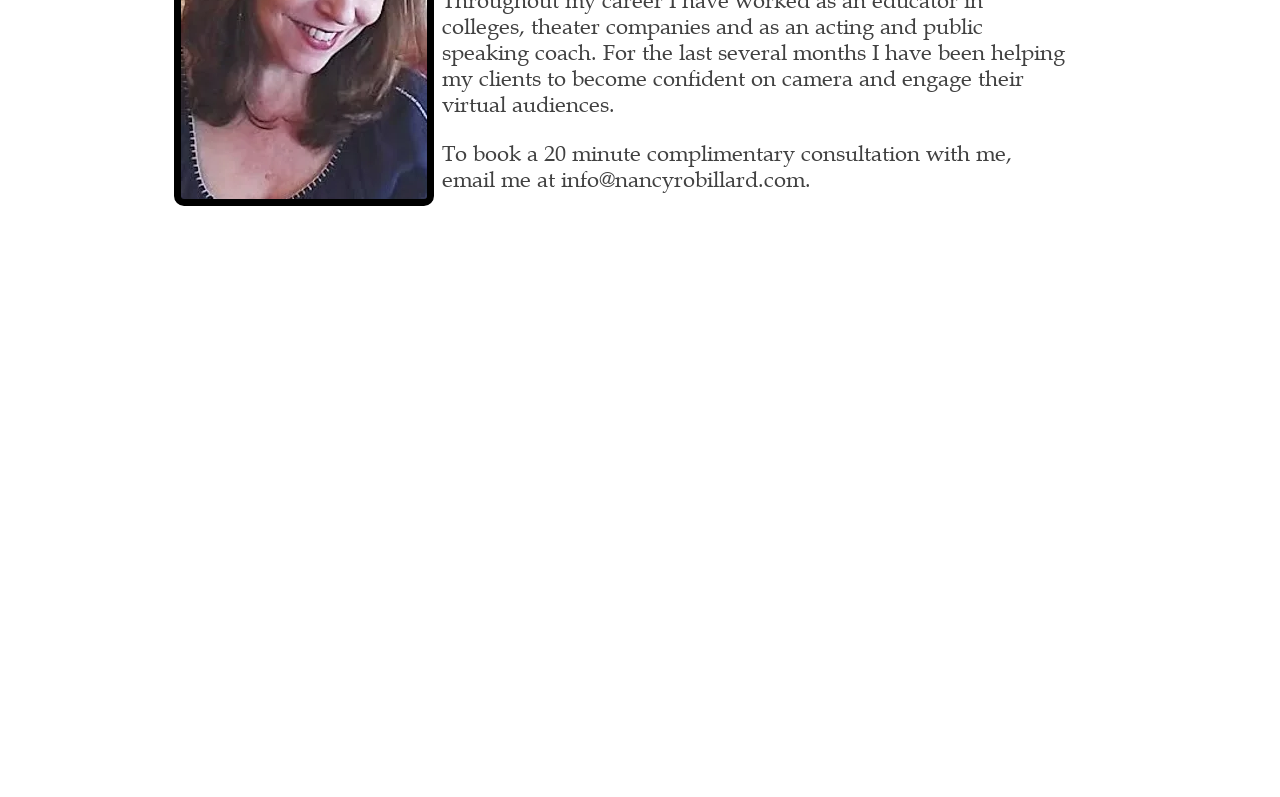From the webpage screenshot, predict the bounding box of the UI element that matches this description: "info@nancyrobillard.com".

[0.438, 0.21, 0.629, 0.242]